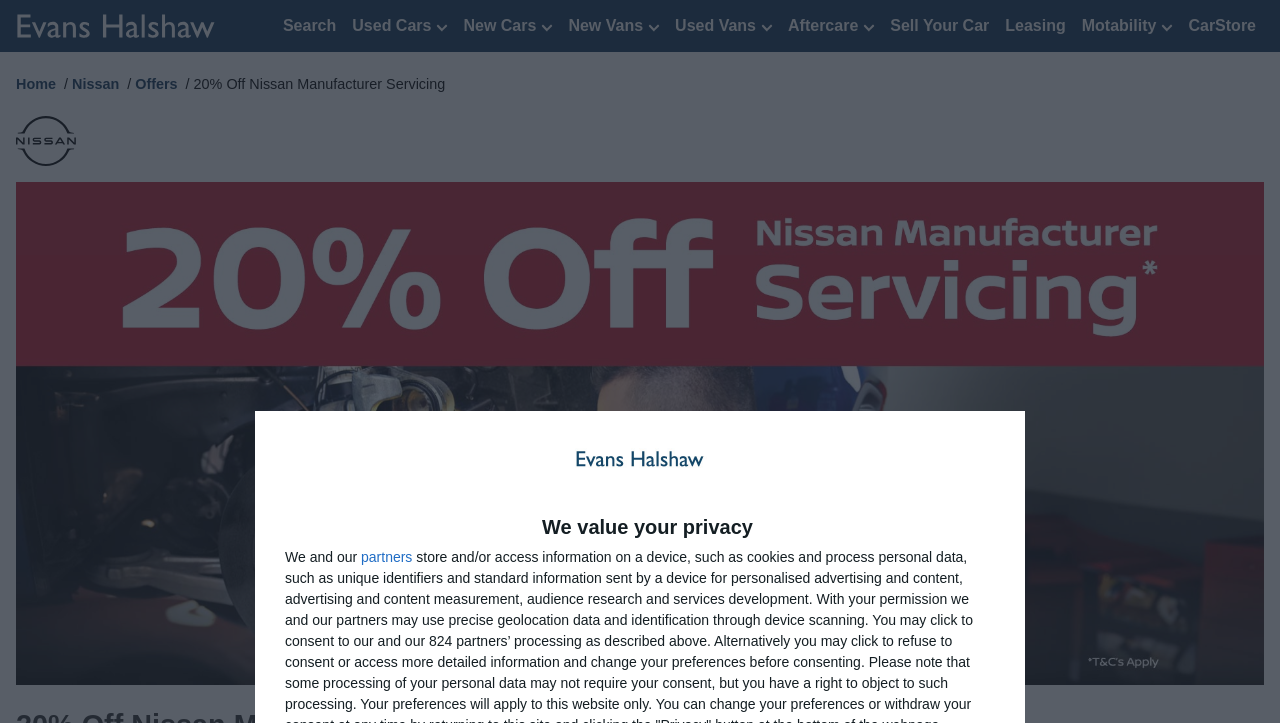Find the bounding box coordinates of the element I should click to carry out the following instruction: "Click on Evans Halshaw link".

[0.012, 0.011, 0.169, 0.061]